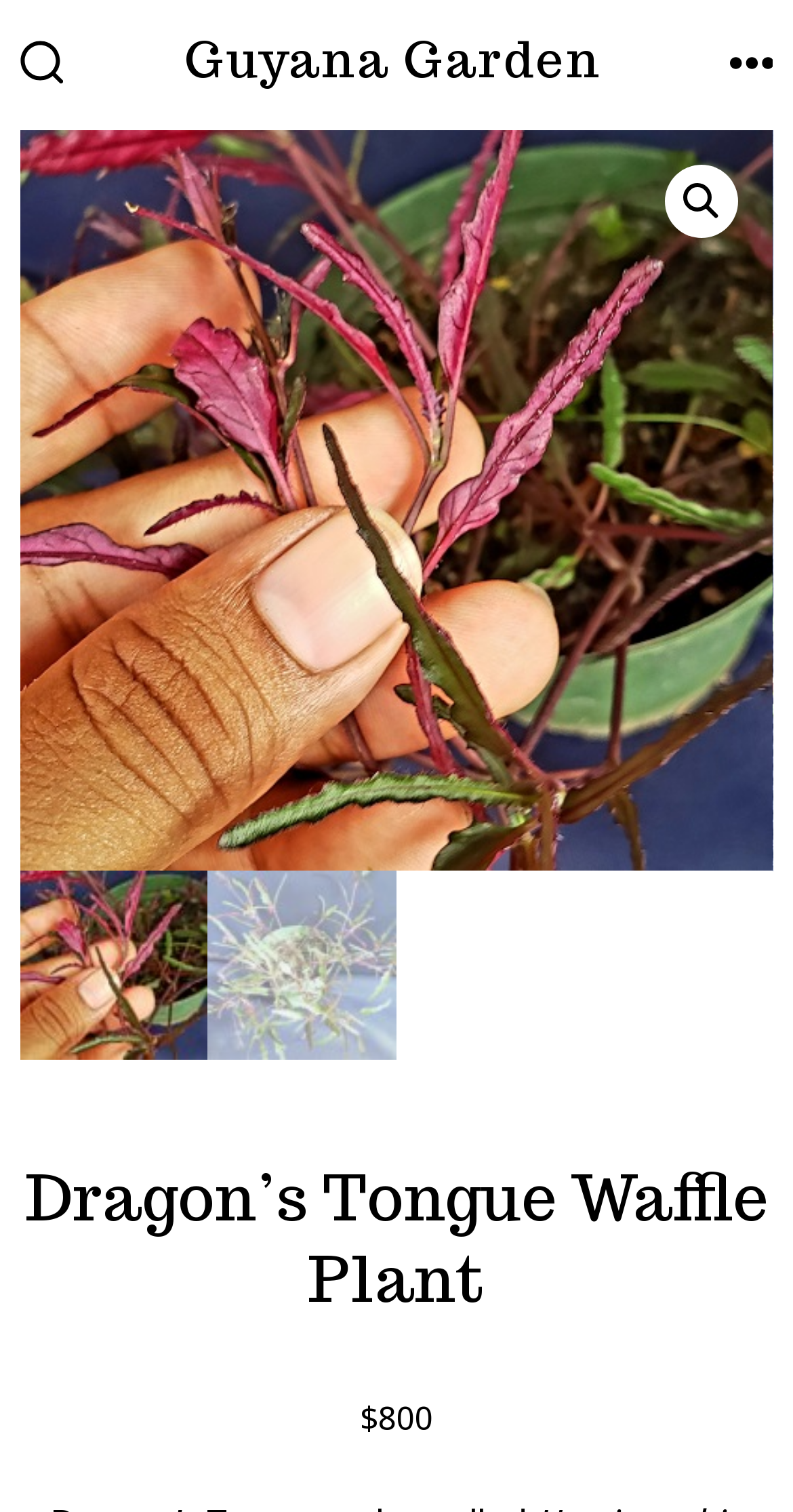What is the price of the Dragon’s Tongue Waffle Plant?
Examine the image closely and answer the question with as much detail as possible.

I found the price of the Dragon’s Tongue Waffle Plant by looking at the StaticText elements at the bottom of the webpage. The '$' symbol and the number '800' are located next to each other, indicating that the price of the plant is $800.